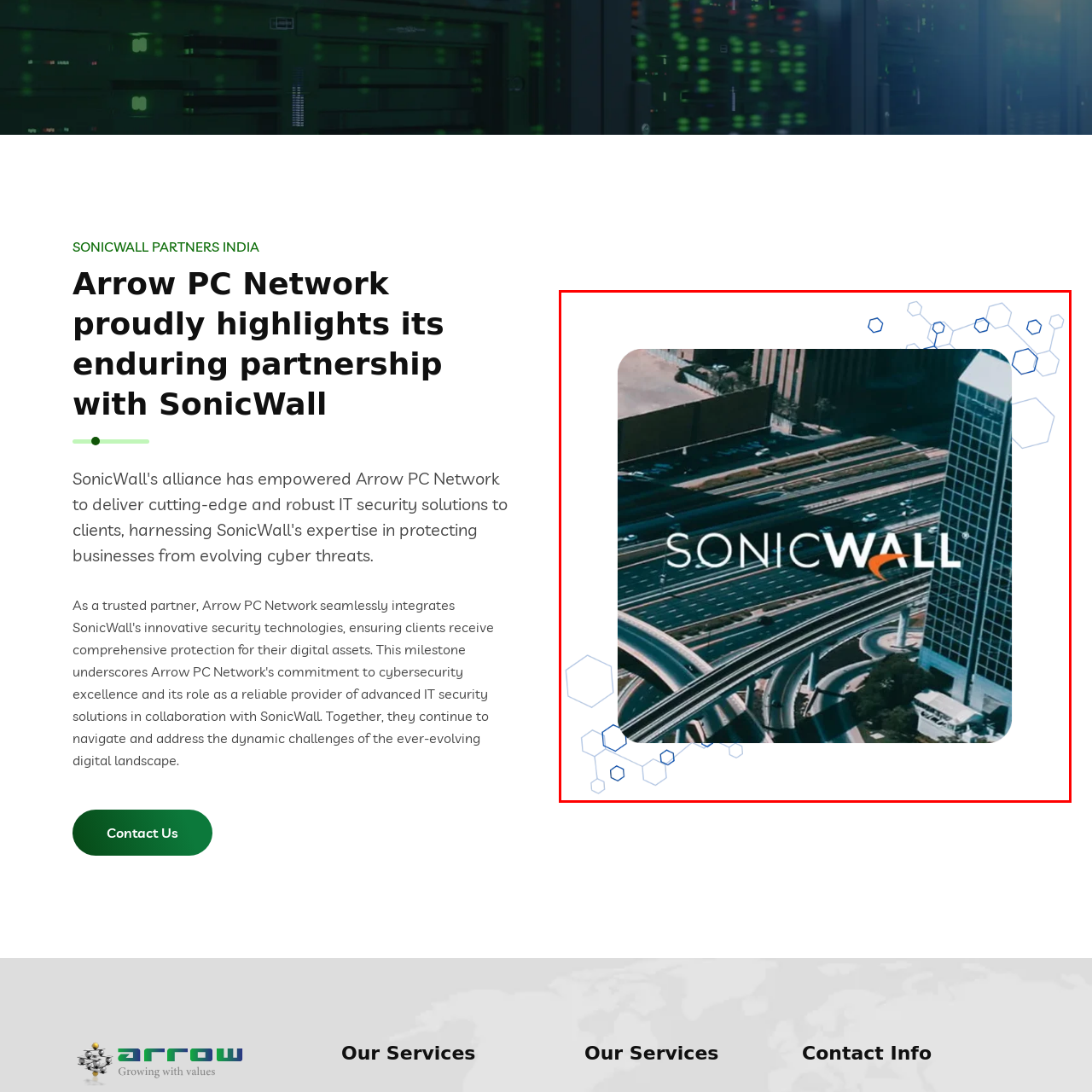Provide an in-depth caption for the picture enclosed by the red frame.

The image showcases an aerial view of a bustling urban highway, highlighted with the prominent branding of "SONICWALL." The logo is displayed in bold letters, emphasizing the company’s role in cybersecurity solutions. In the backdrop, a sprawling network of roadways with vehicles in motion reflects the dynamic nature of modern transportation and connectivity. Alongside, a sleek high-rise building with glass facades stands as a testament to urban development. This image encapsulates SonicWall's commitment to building secure networks, positioning itself firmly within the context of digital advancement and public safety. The design elements surrounding the image add a modern touch, enhancing the visual appeal and reinforcing the idea of innovation in technology.